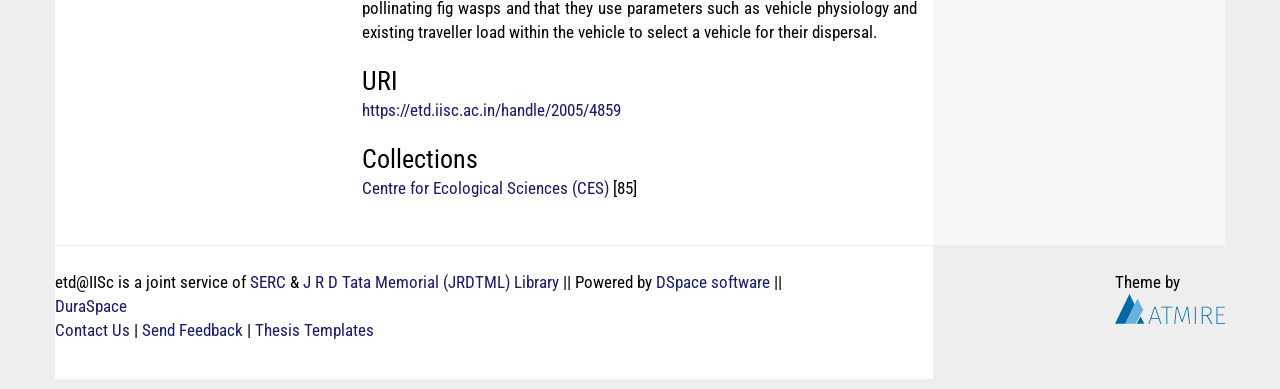Find the bounding box coordinates for the area you need to click to carry out the instruction: "Contact us through the link". The coordinates should be four float numbers between 0 and 1, indicated as [left, top, right, bottom].

[0.043, 0.824, 0.102, 0.875]